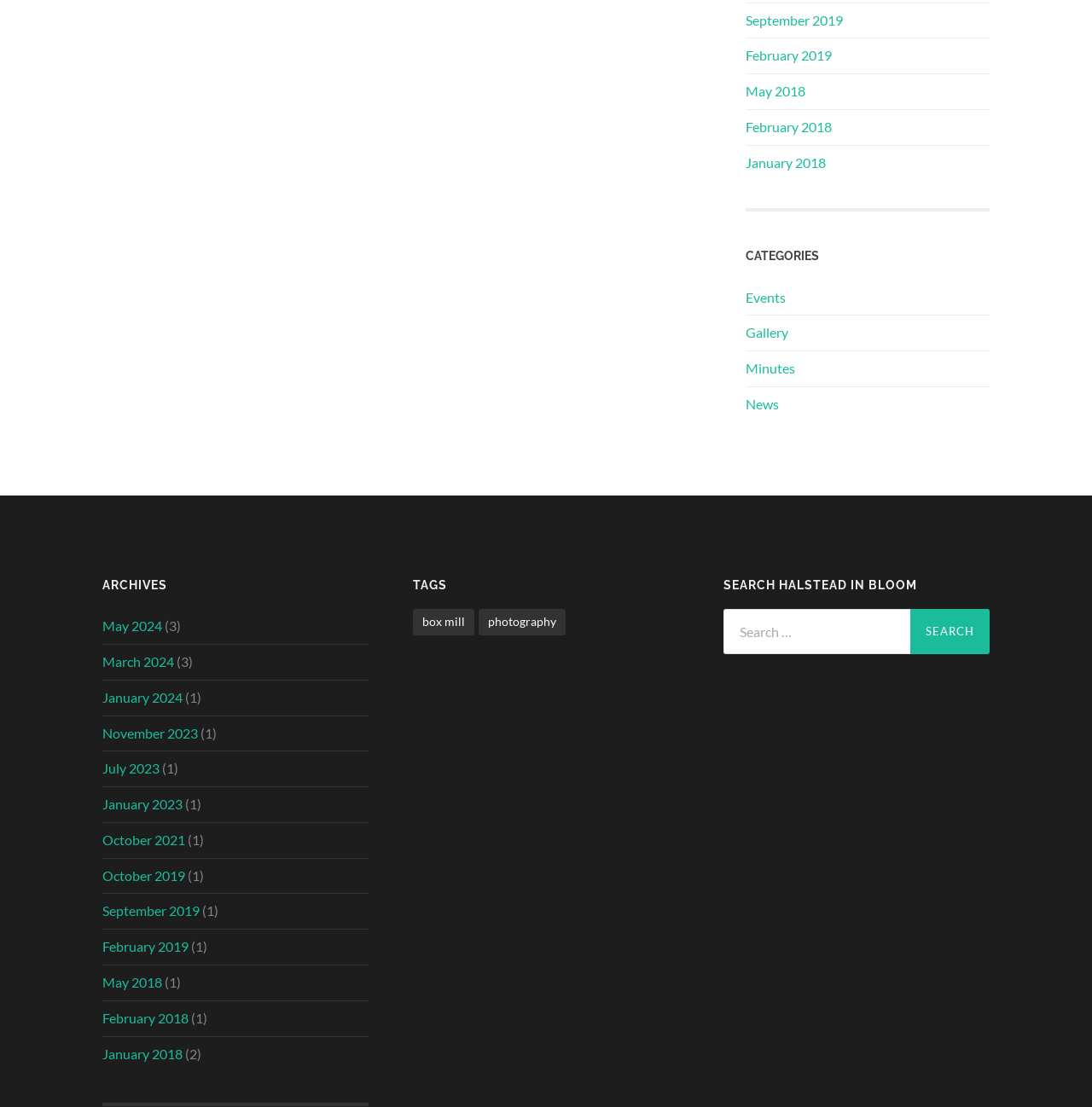Please provide a brief answer to the question using only one word or phrase: 
What is the category above the 'Events' link?

CATEGORIES